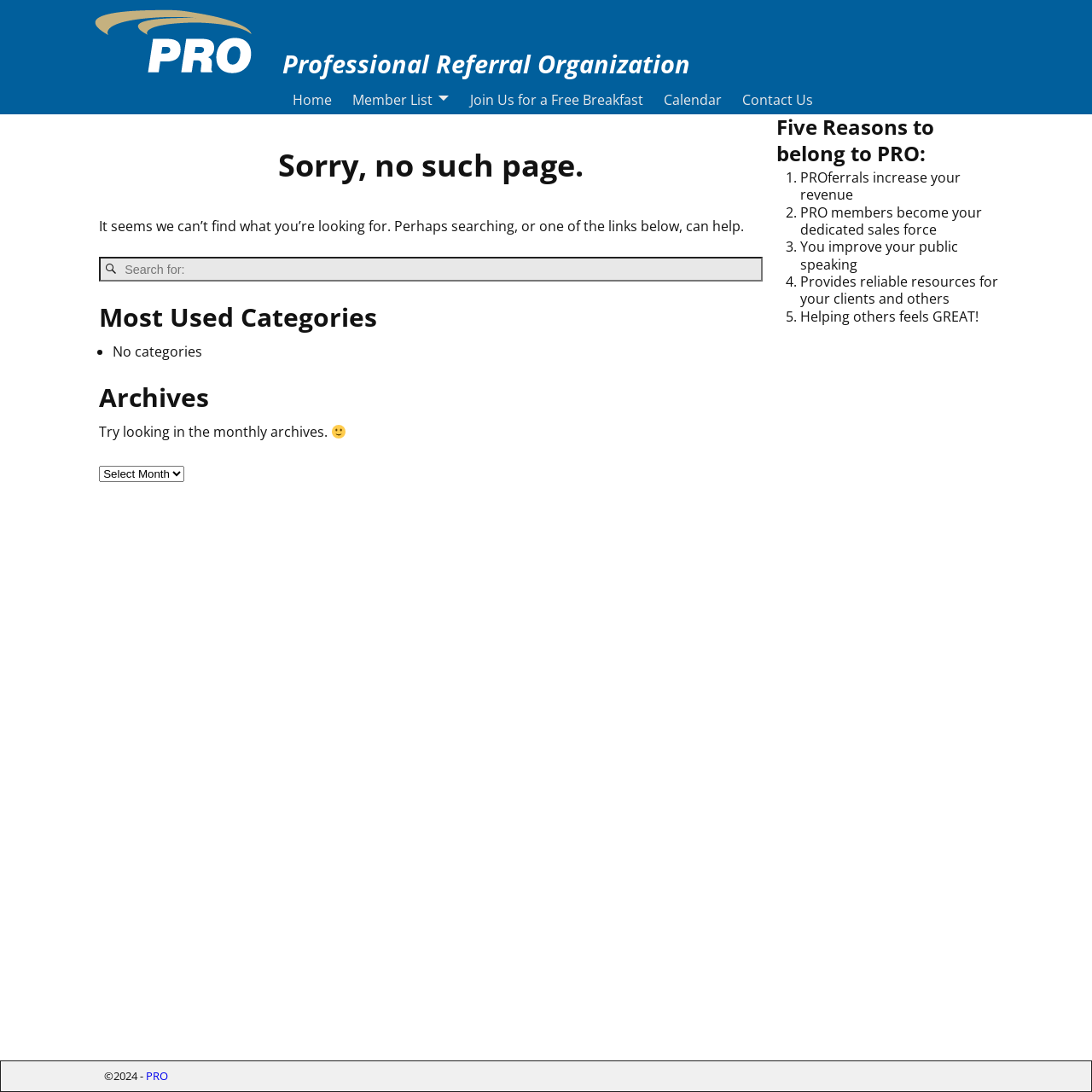What is the purpose of the search box?
Using the information from the image, provide a comprehensive answer to the question.

The search box is located below the 'Sorry, no such page.' heading, and it is accompanied by a button with a magnifying glass icon. The presence of this search box and button suggests that it is intended to help users find what they are looking for, especially since the page they are on is a 'Page not found' page.